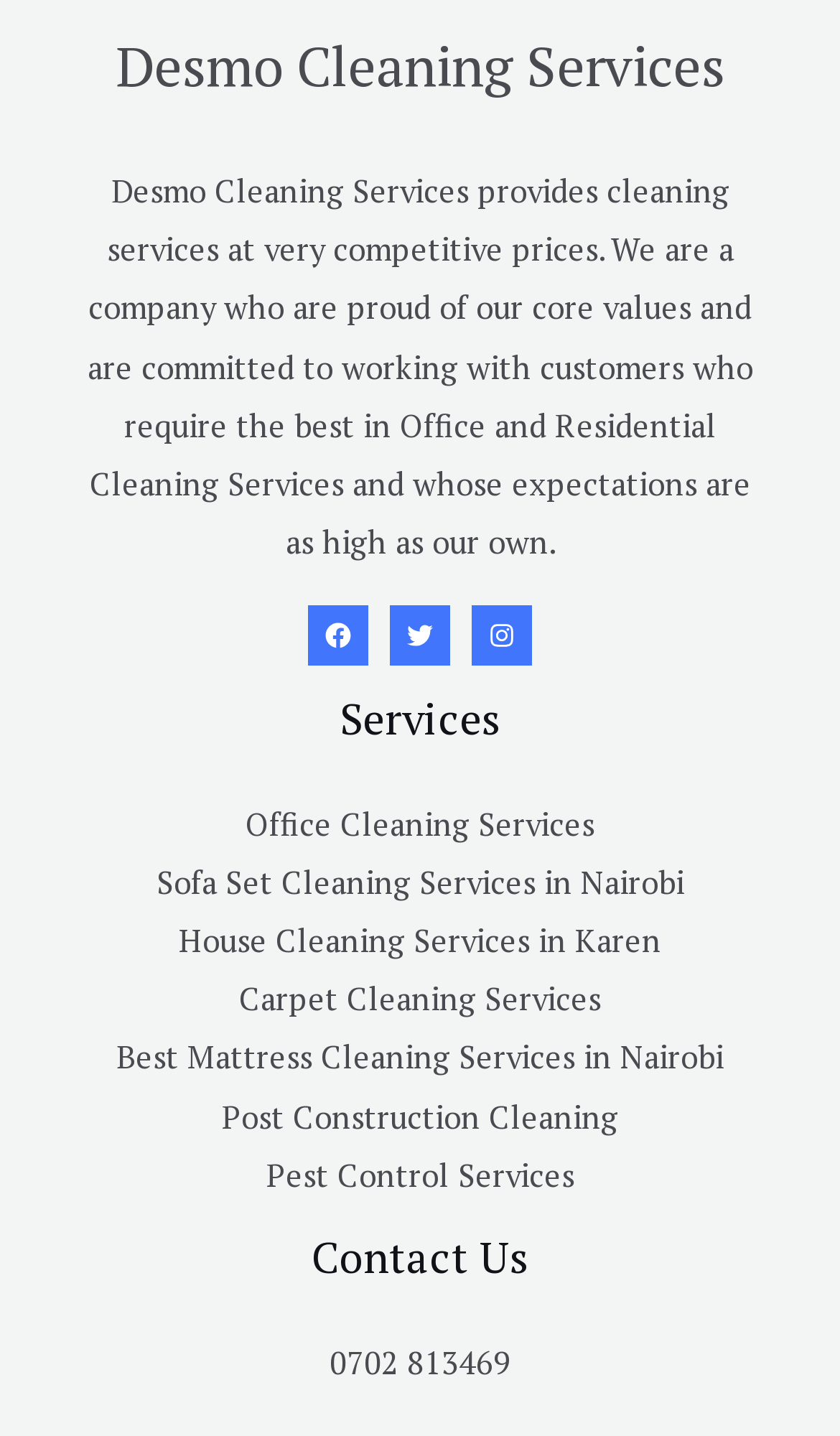Locate the coordinates of the bounding box for the clickable region that fulfills this instruction: "Contact us via phone".

[0.392, 0.934, 0.608, 0.963]